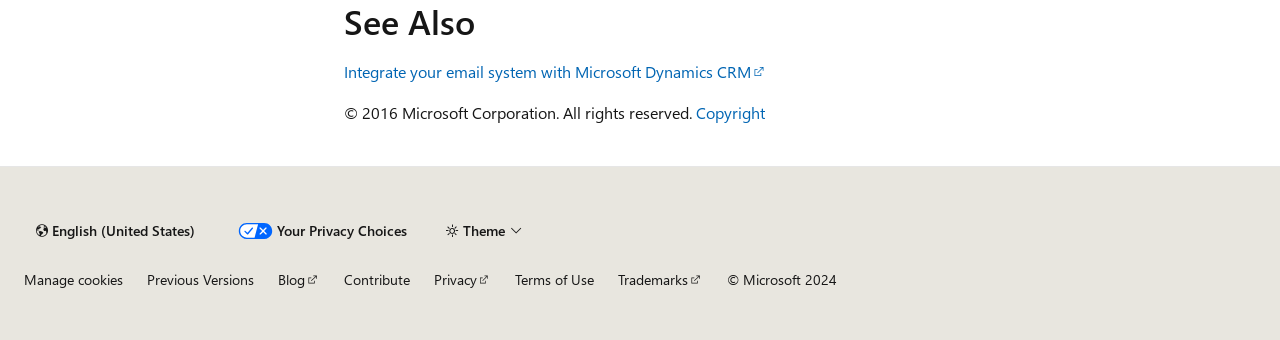Please specify the bounding box coordinates for the clickable region that will help you carry out the instruction: "View previous versions".

[0.115, 0.793, 0.198, 0.849]